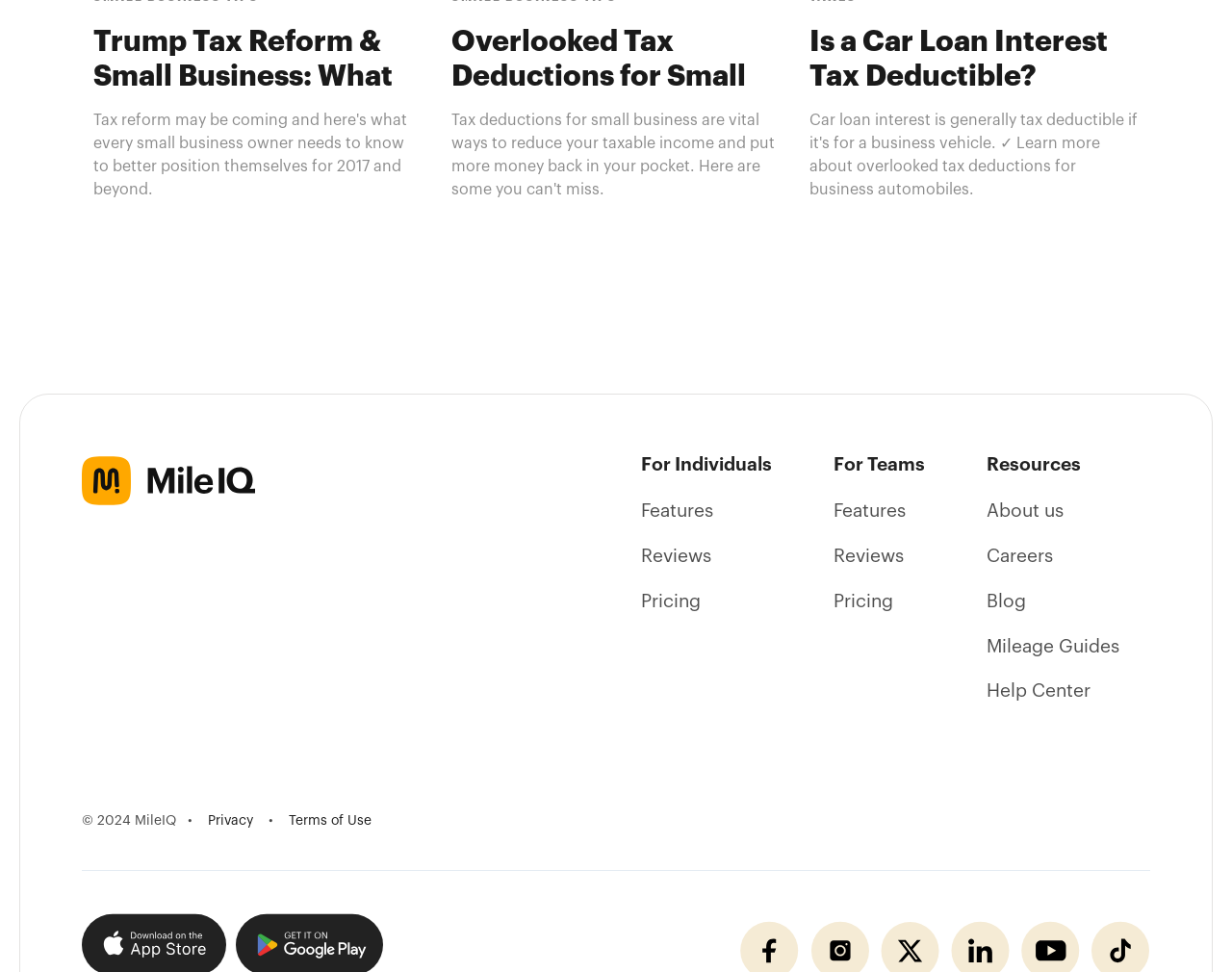Show the bounding box coordinates for the HTML element as described: "Mileage Guides".

[0.801, 0.651, 0.909, 0.68]